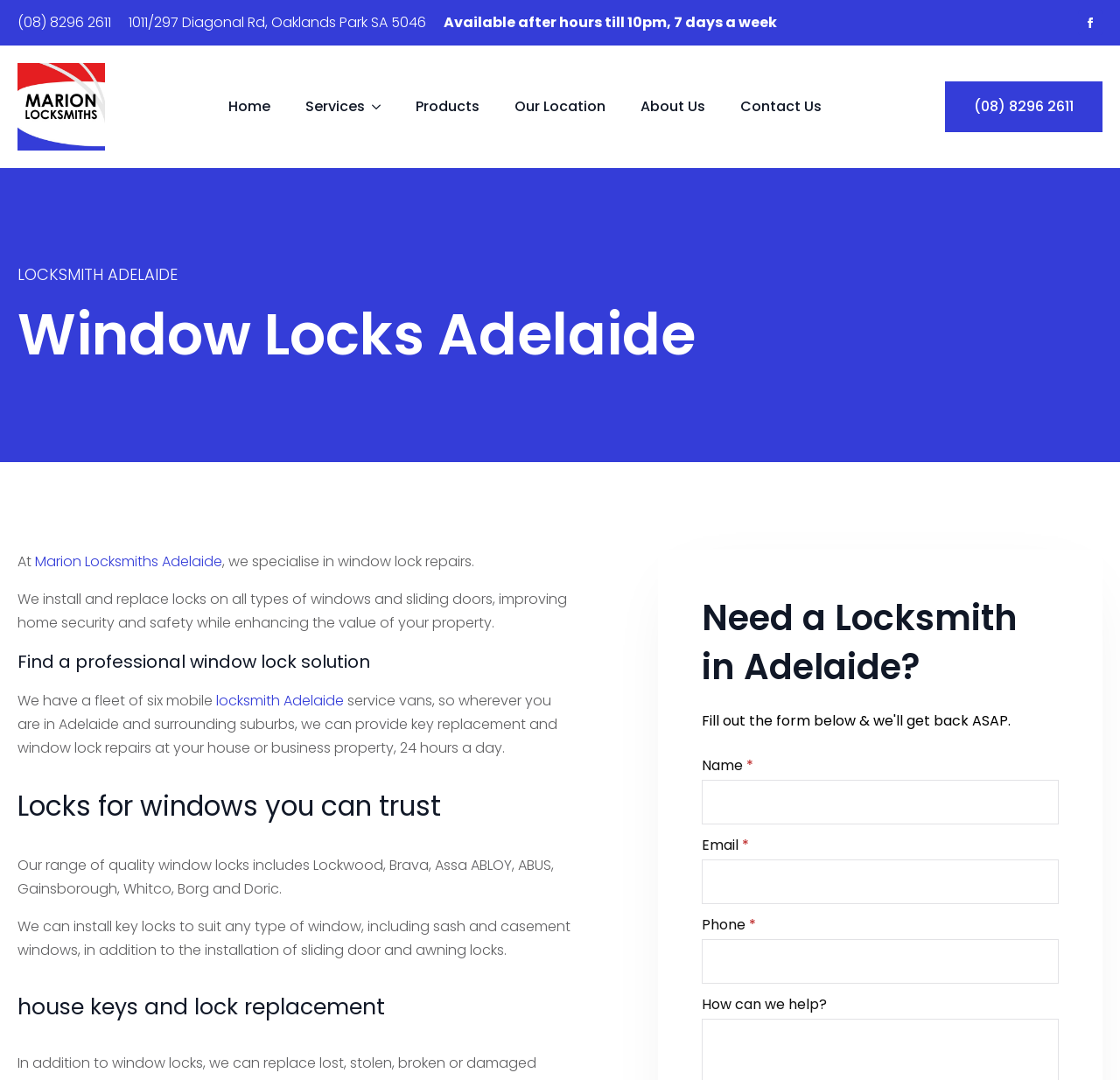Show me the bounding box coordinates of the clickable region to achieve the task as per the instruction: "Get a quote for locksmith services".

[0.627, 0.87, 0.945, 0.911]